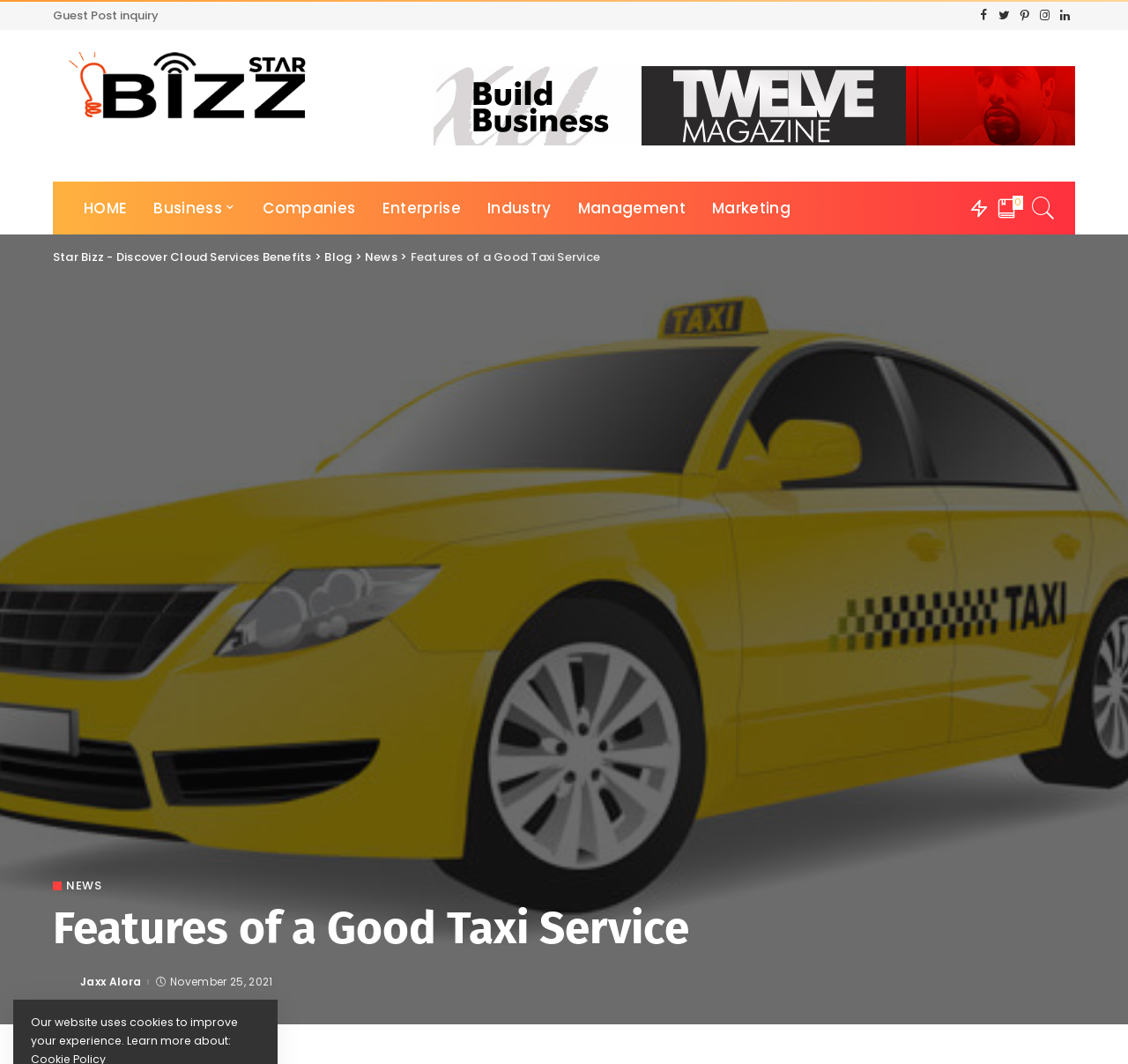Please locate the clickable area by providing the bounding box coordinates to follow this instruction: "View the news".

[0.323, 0.234, 0.352, 0.249]